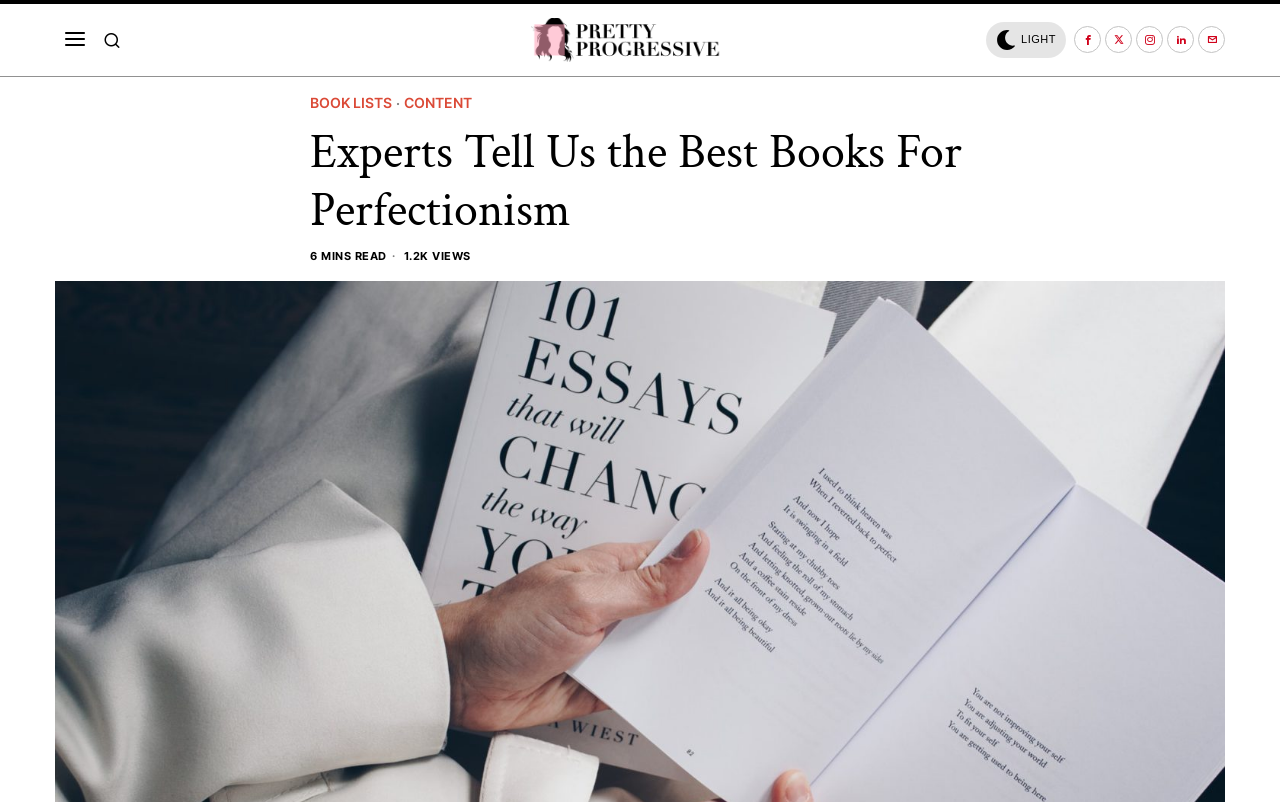What are the other sections available on this website?
Based on the image, provide a one-word or brief-phrase response.

BOOK LISTS, CONTENT